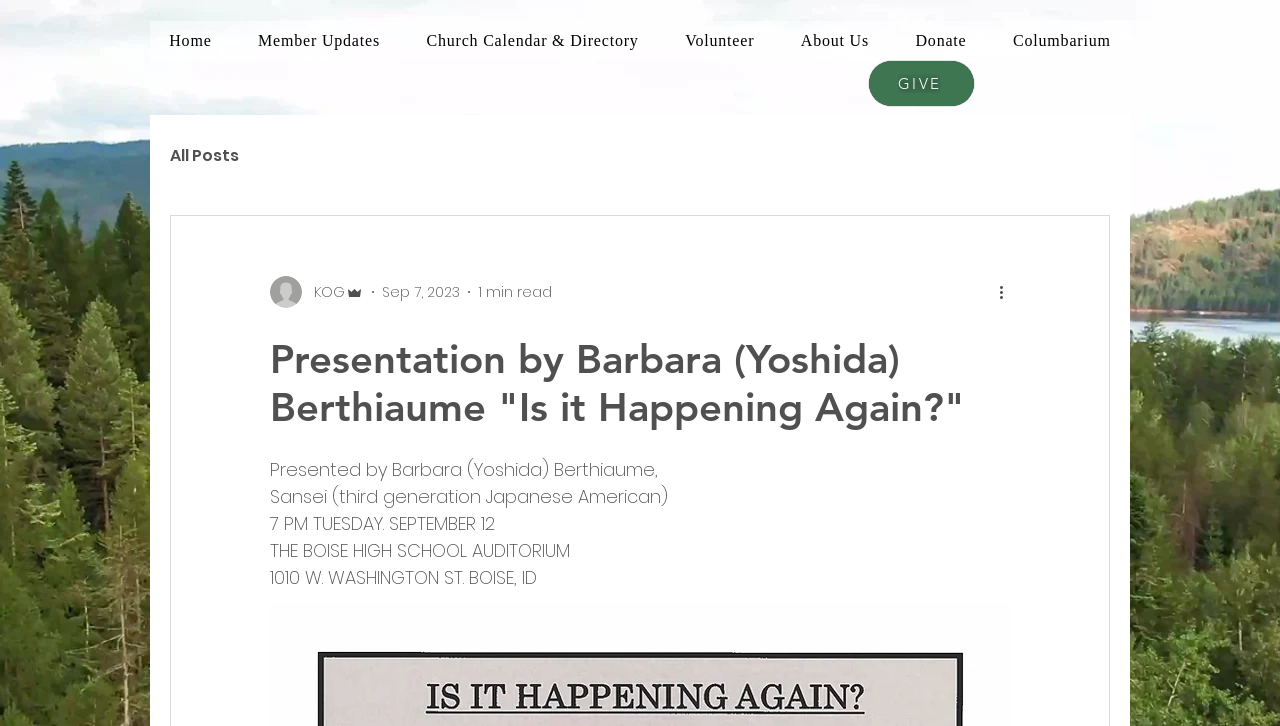Locate the bounding box coordinates of the UI element described by: "Member Updates". Provide the coordinates as four float numbers between 0 and 1, formatted as [left, top, right, bottom].

[0.187, 0.029, 0.312, 0.084]